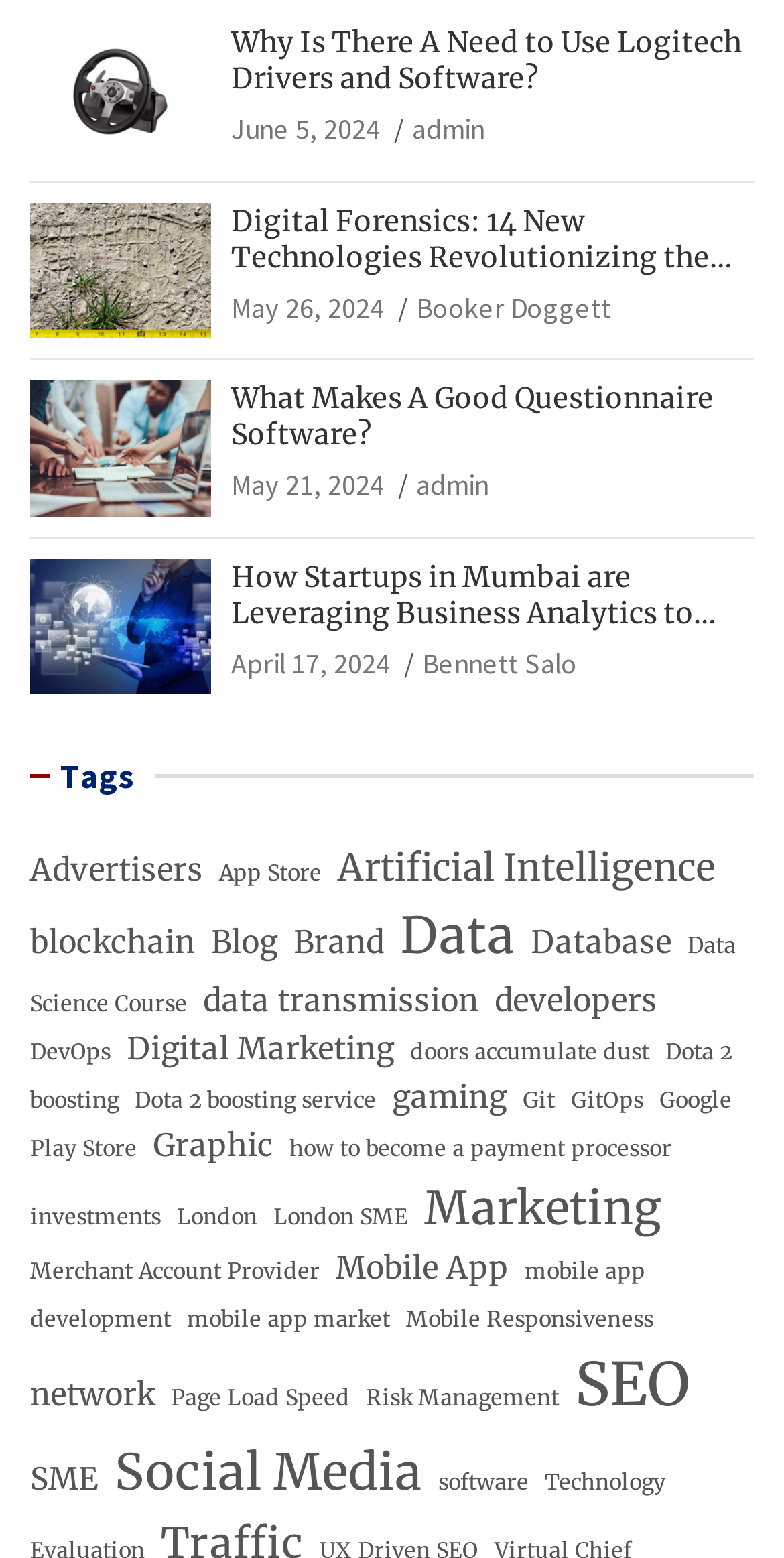Please analyze the image and provide a thorough answer to the question:
What is the date of the second article?

I looked at the link element with the text 'May 26, 2024', which is located below the second heading element 'Digital Forensics: 14 New Technologies Revolutionizing the Concept'. This indicates that the date of the second article is May 26, 2024.